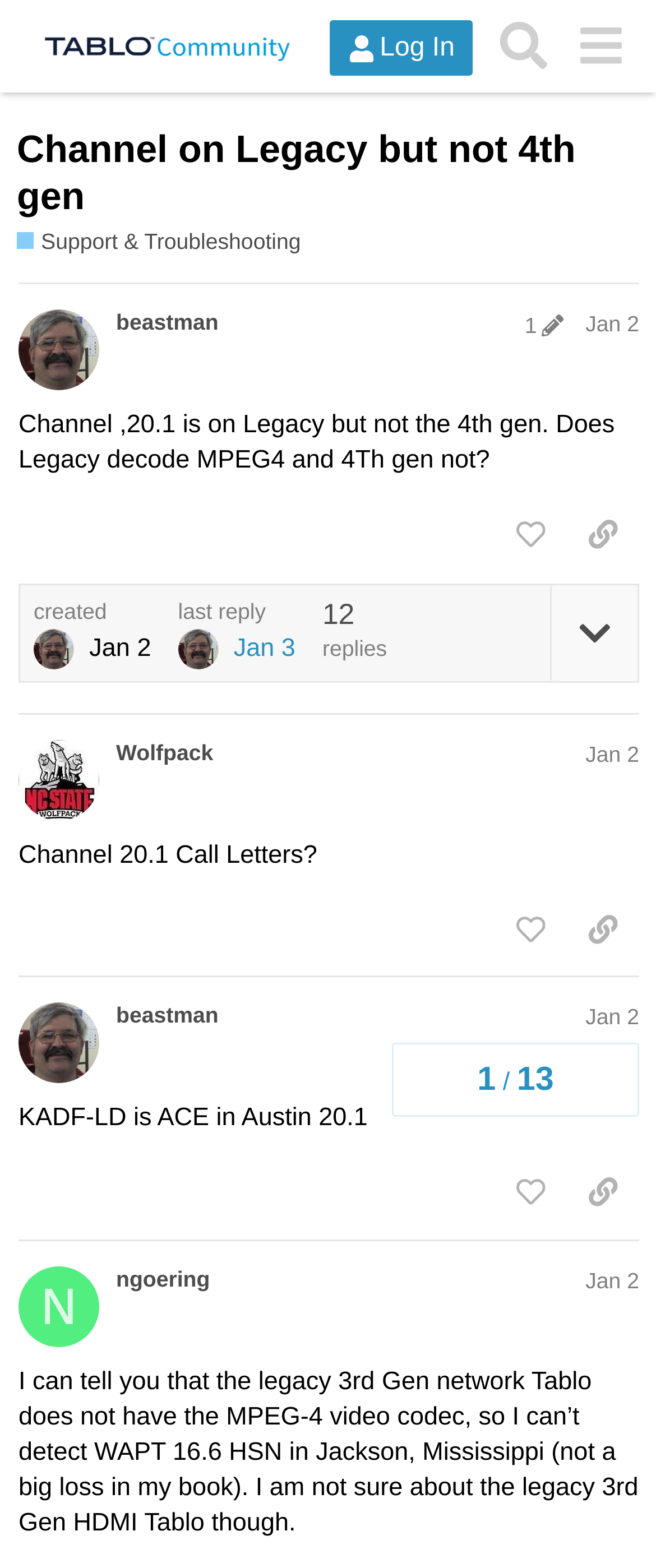Identify the bounding box coordinates for the region to click in order to carry out this instruction: "View post details". Provide the coordinates using four float numbers between 0 and 1, formatted as [left, top, right, bottom].

[0.028, 0.18, 0.974, 0.455]